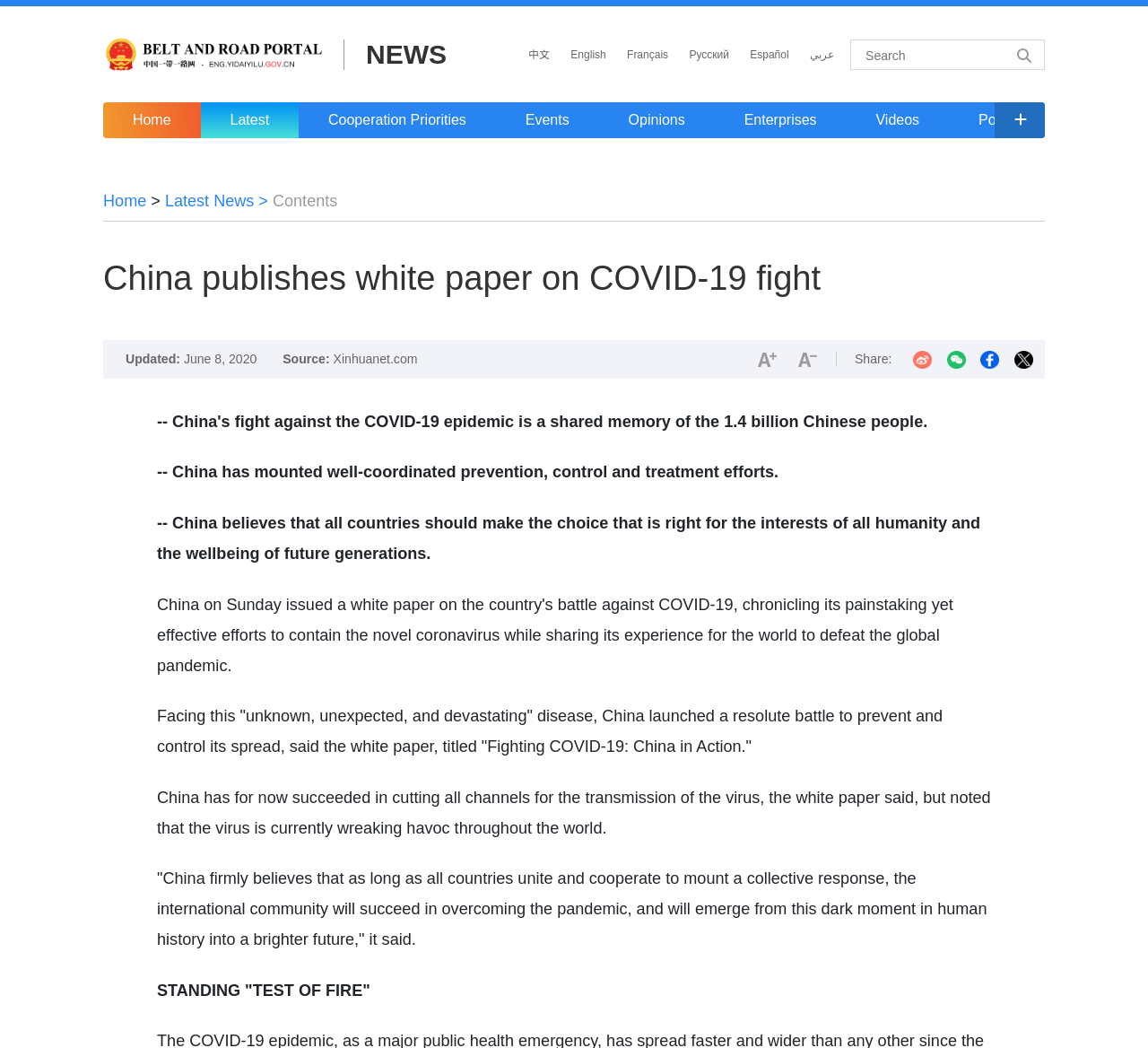Locate the bounding box coordinates of the UI element described by: "English". Provide the coordinates as four float numbers between 0 and 1, formatted as [left, top, right, bottom].

[0.497, 0.044, 0.528, 0.06]